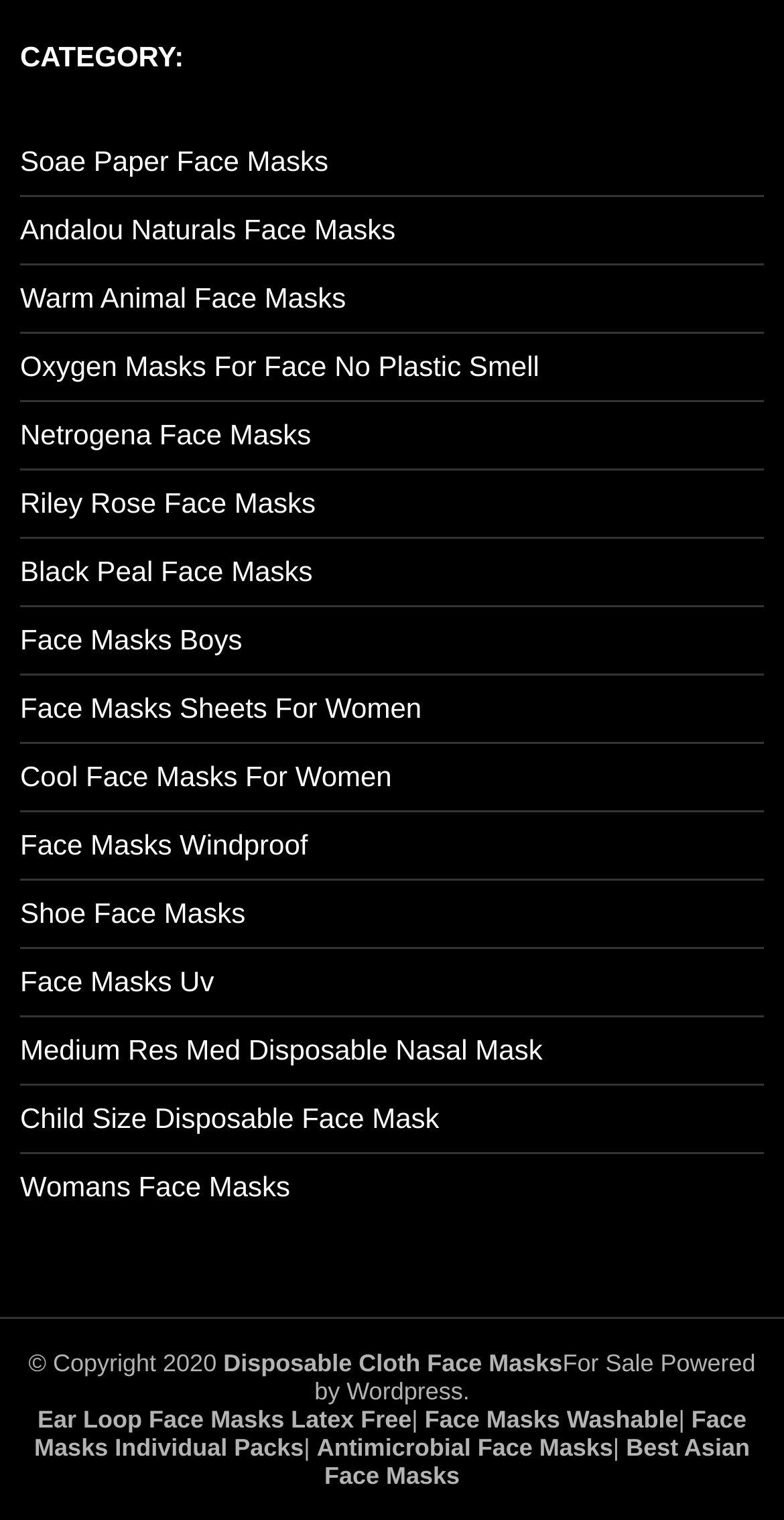What is the last face mask category listed?
Based on the visual content, answer with a single word or a brief phrase.

Best Asian Face Masks